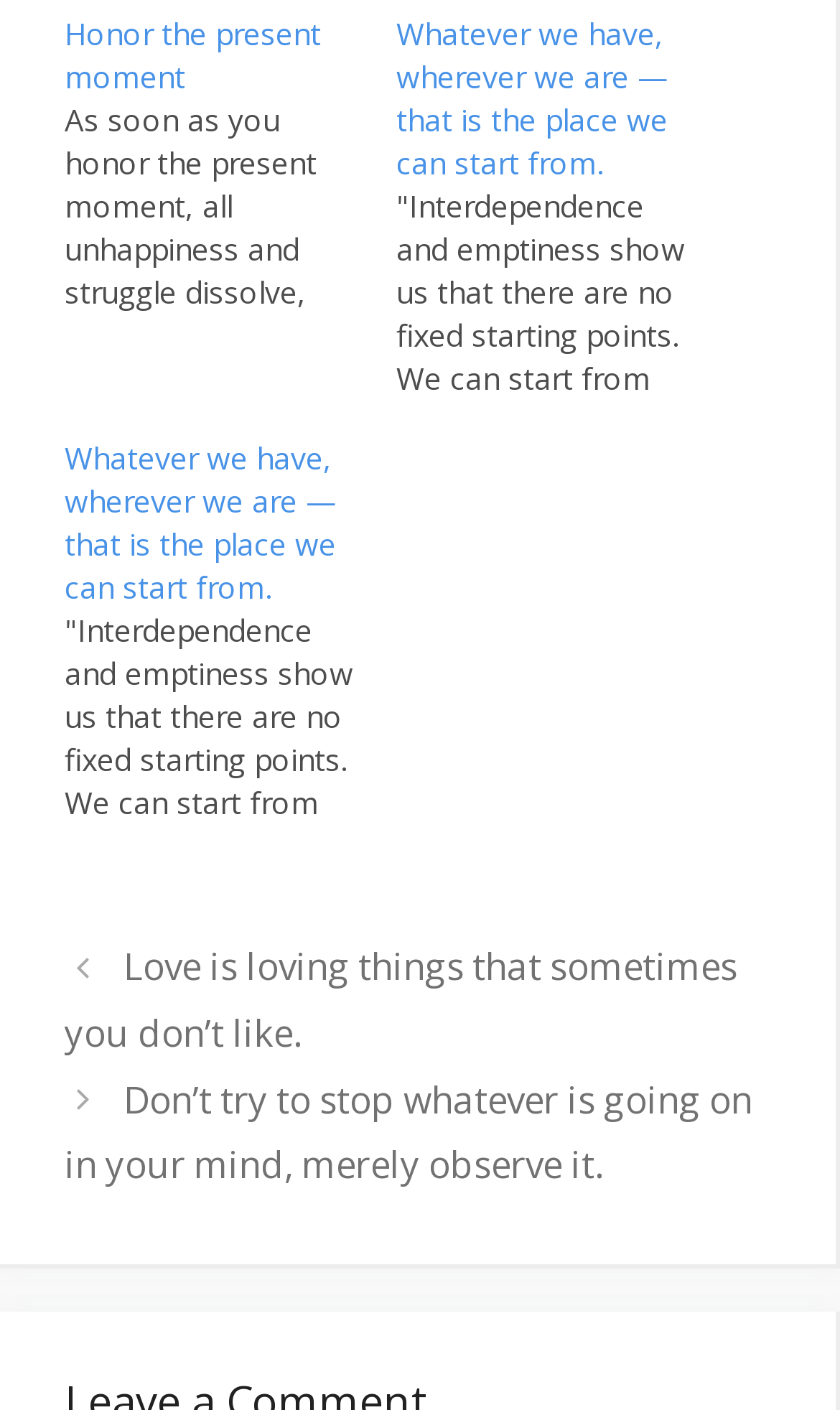Please predict the bounding box coordinates of the element's region where a click is necessary to complete the following instruction: "View the previous post". The coordinates should be represented by four float numbers between 0 and 1, i.e., [left, top, right, bottom].

[0.077, 0.668, 0.877, 0.75]